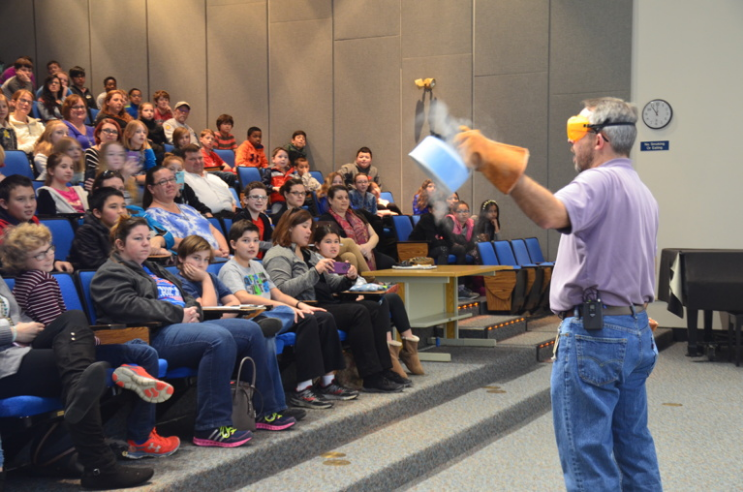Describe every aspect of the image in depth.

The image captures an engaging moment from a science education event at Jefferson Lab, where an enthusiastic presenter demonstrates a scientific experiment to a captivated audience. The room is filled with various participants, including children and adults, seated in bright blue theater-style seating, all intently focused on the demonstration. The presenter, dressed in a purple shirt and wearing safety goggles, holds up two containers—one with a blue substance and the other with orange gloves—while showcasing a chemical reaction or experiment. The atmosphere is lively, highlighting the excitement of learning through hands-on activities typical of the Physics Fest, which encourages both students and teachers to explore science. The event emphasizes the importance of interactive science education experiences, making complex topics accessible and enjoyable for all ages. In the background, a clock indicates the time as the audience remains engaged in the ongoing demonstration.